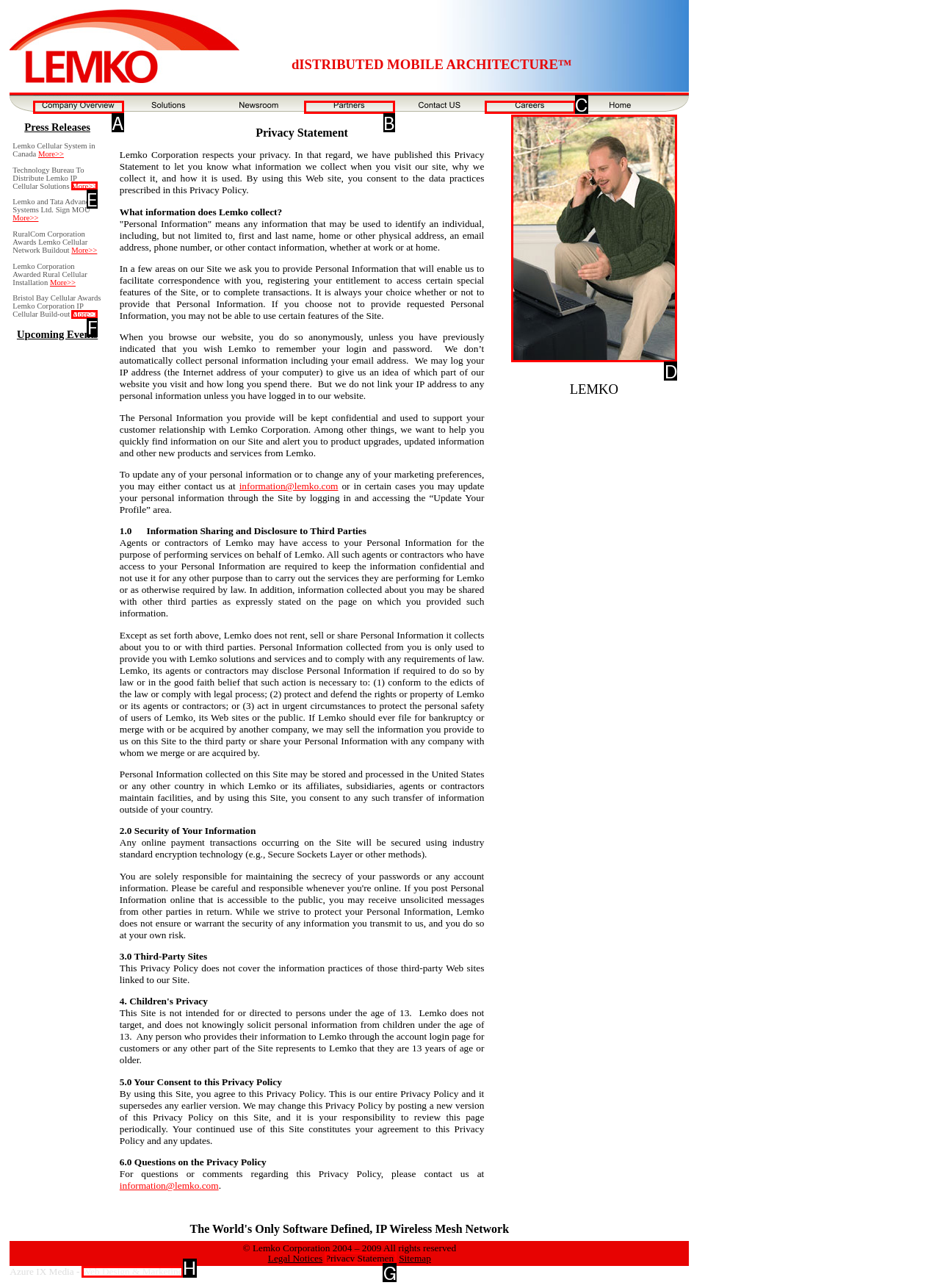Given the task: View Lemko's logo, point out the letter of the appropriate UI element from the marked options in the screenshot.

D